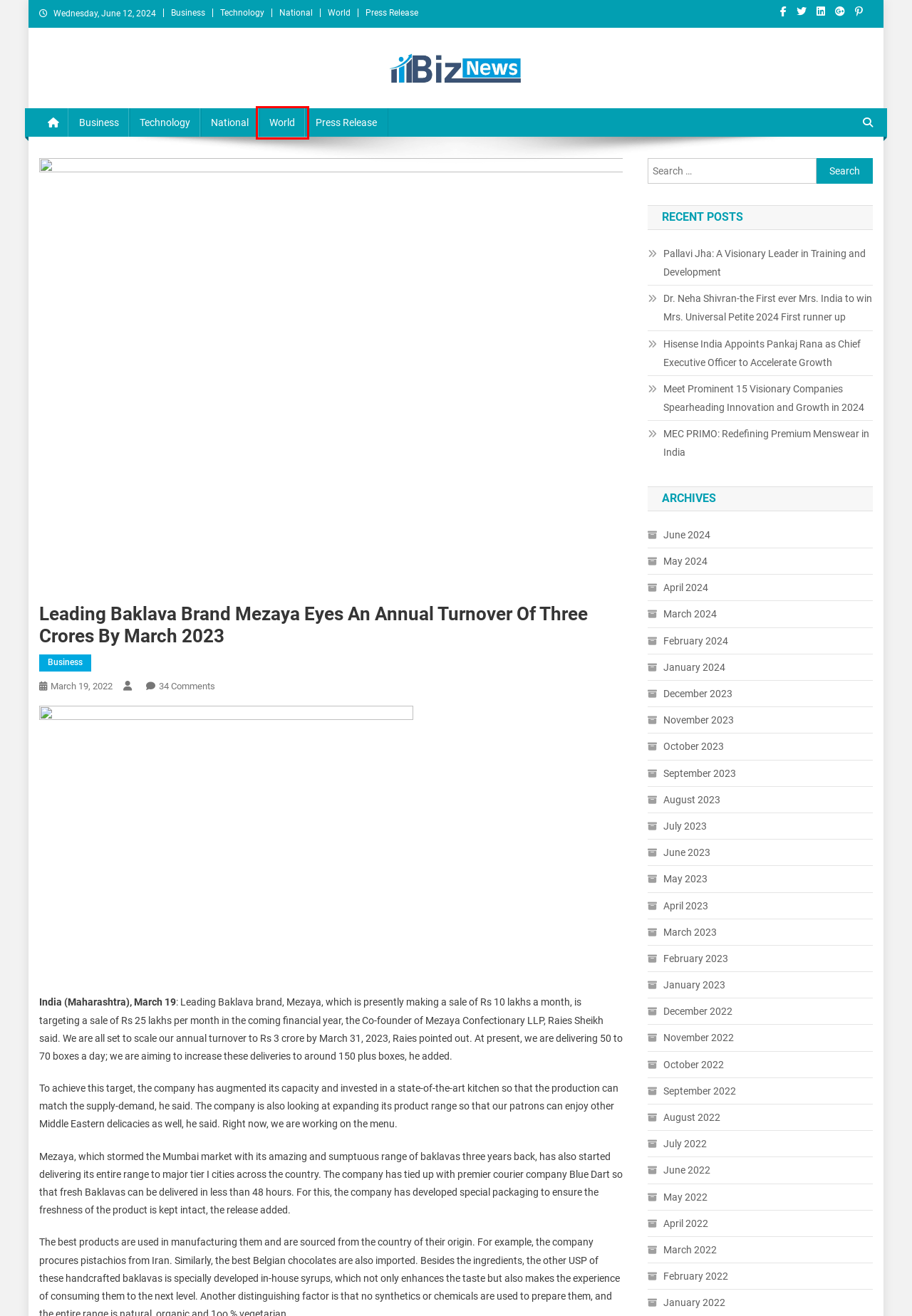Review the screenshot of a webpage containing a red bounding box around an element. Select the description that best matches the new webpage after clicking the highlighted element. The options are:
A. August 2022 – Biz News
B. World – Biz News
C. January 2023 – Biz News
D. National – Biz News
E. October 2023 – Biz News
F. September 2022 – Biz News
G. October 2022 – Biz News
H. May 2023 – Biz News

B